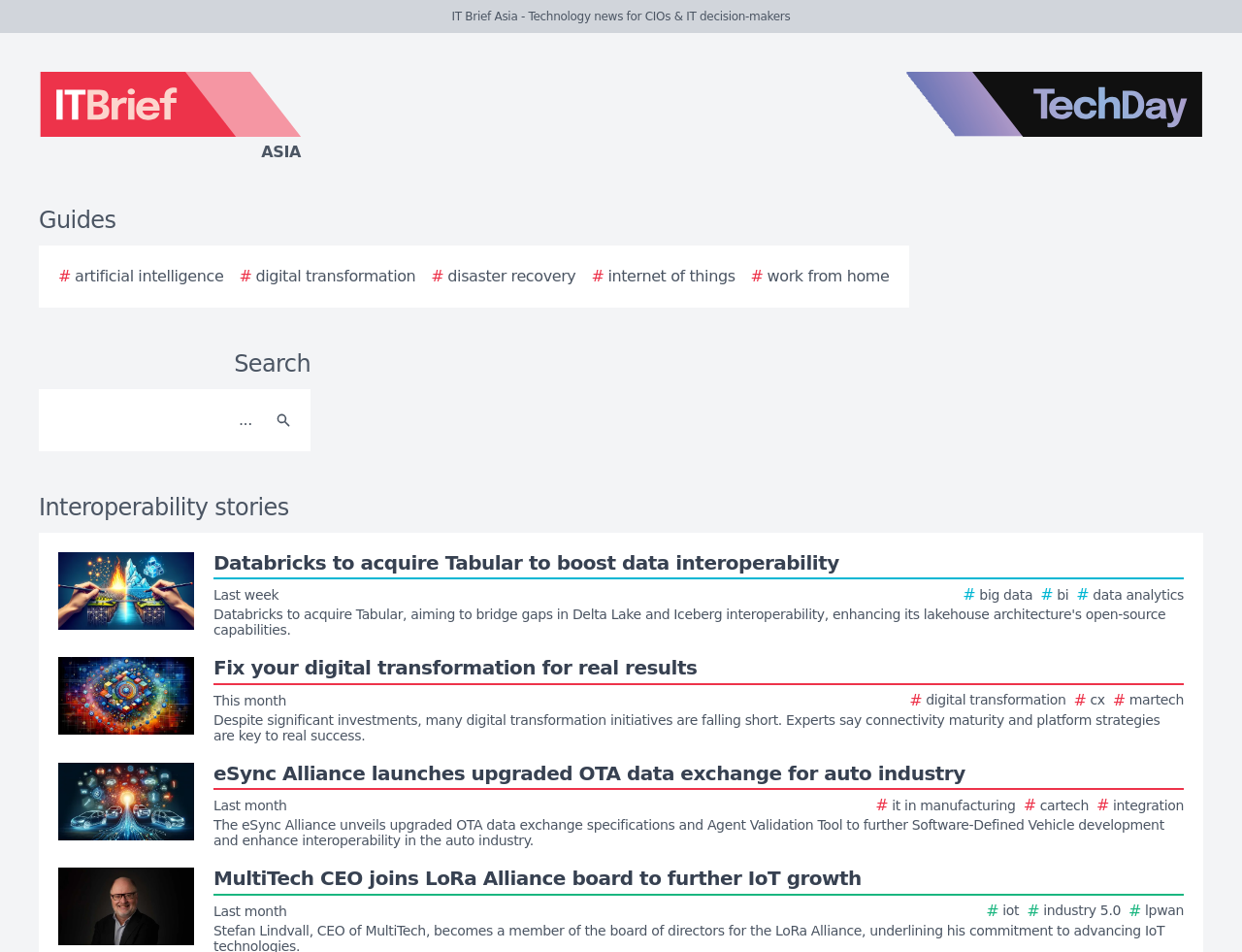Please indicate the bounding box coordinates for the clickable area to complete the following task: "Click on the IT Brief Asia logo". The coordinates should be specified as four float numbers between 0 and 1, i.e., [left, top, right, bottom].

[0.031, 0.075, 0.406, 0.144]